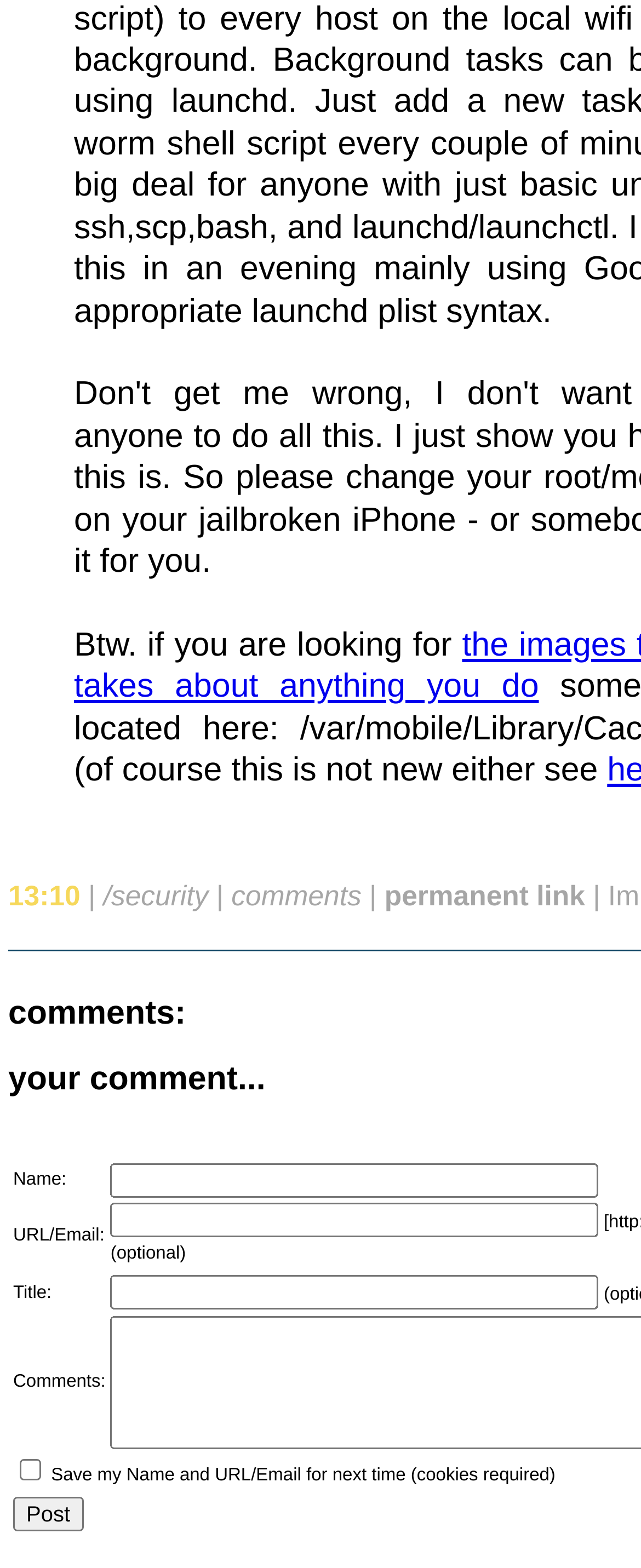Bounding box coordinates are to be given in the format (top-left x, top-left y, bottom-right x, bottom-right y). All values must be floating point numbers between 0 and 1. Provide the bounding box coordinate for the UI element described as: parent_node: (optional) name="title"

[0.172, 0.798, 0.934, 0.82]